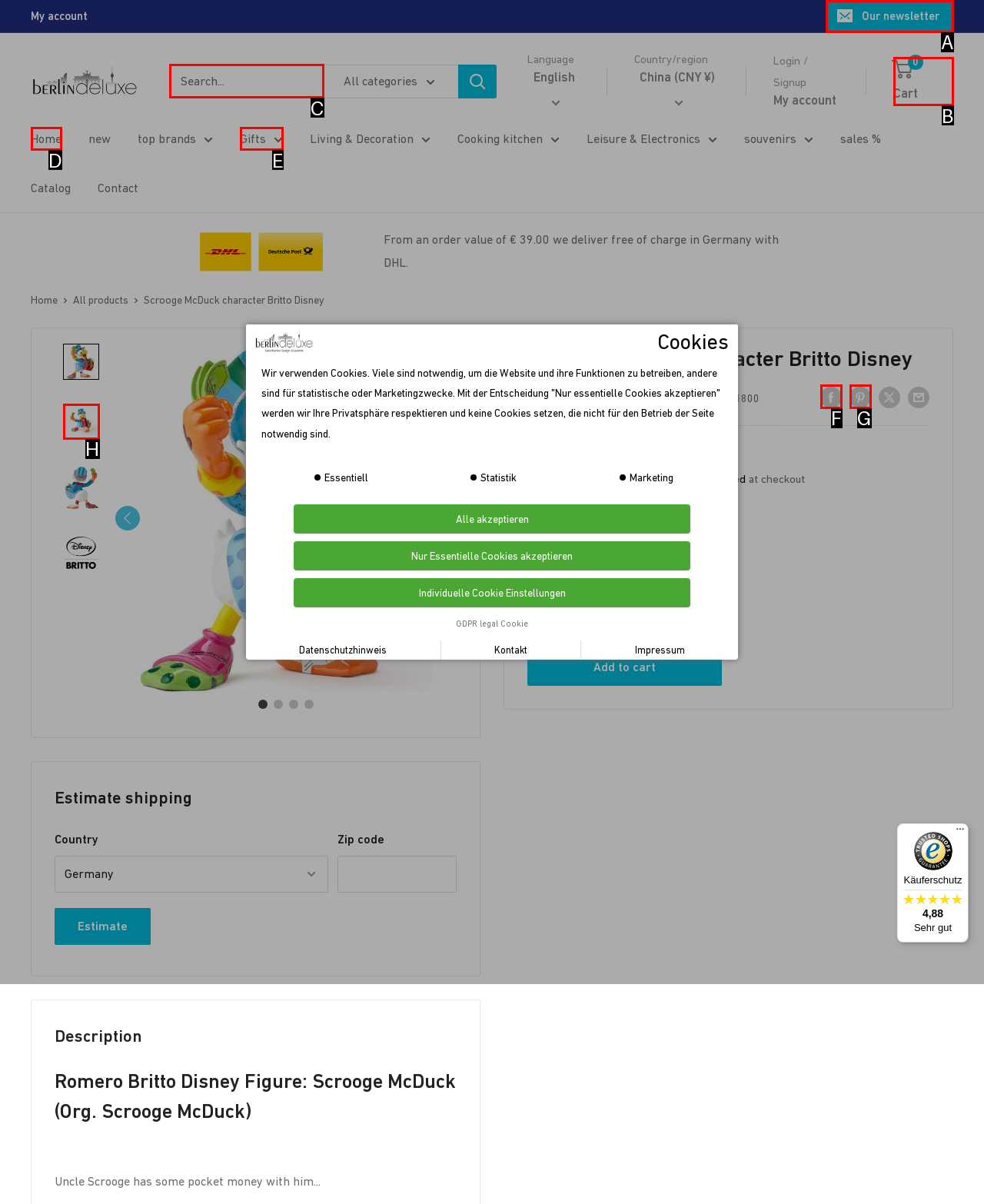Identify the UI element that corresponds to this description: aria-label="Search..." name="q" placeholder="Search..."
Respond with the letter of the correct option.

C